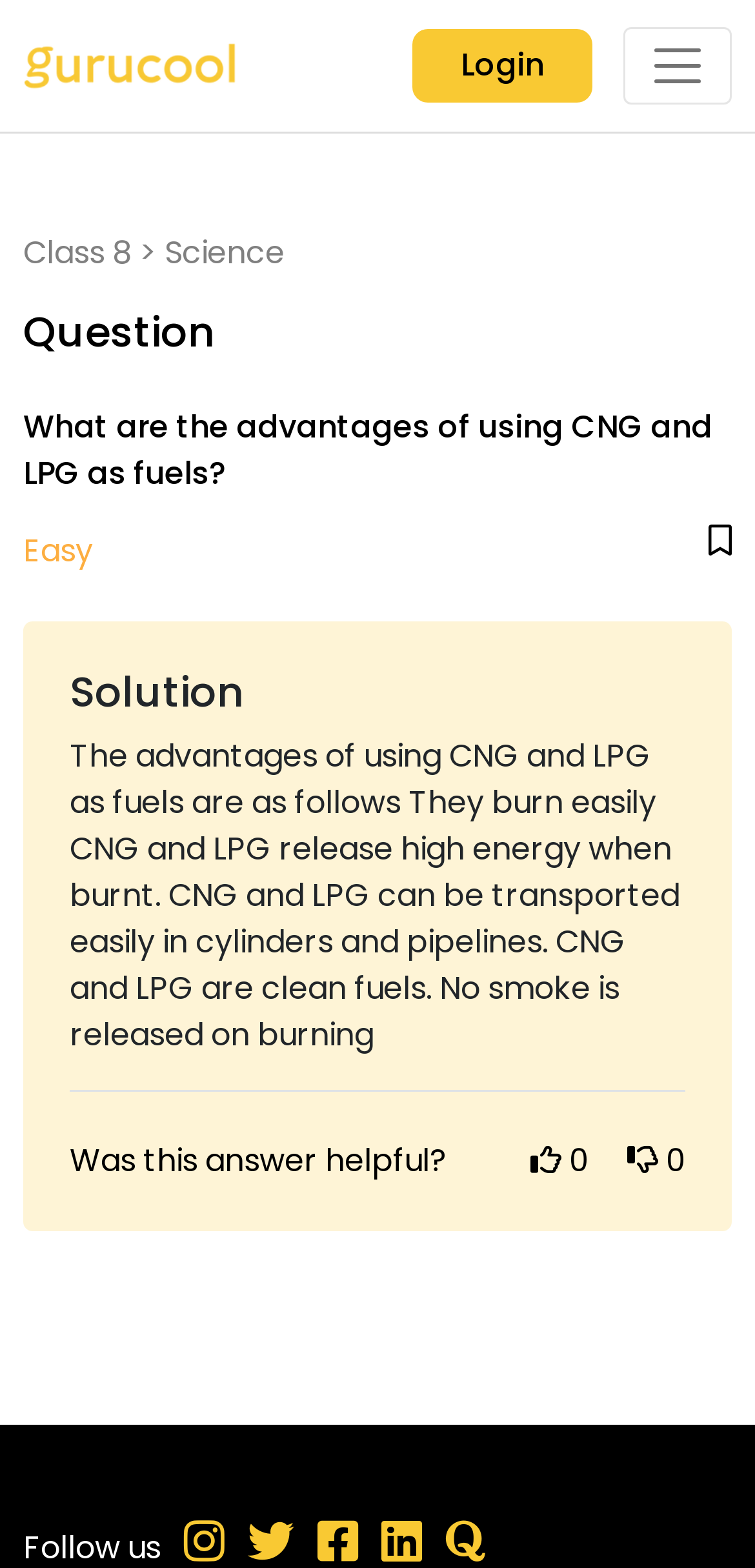What is the purpose of the button at the top right corner?
Respond to the question with a well-detailed and thorough answer.

The purpose of the button at the top right corner cannot be determined from the given webpage, but it is likely a call-to-action button based on its location and design.